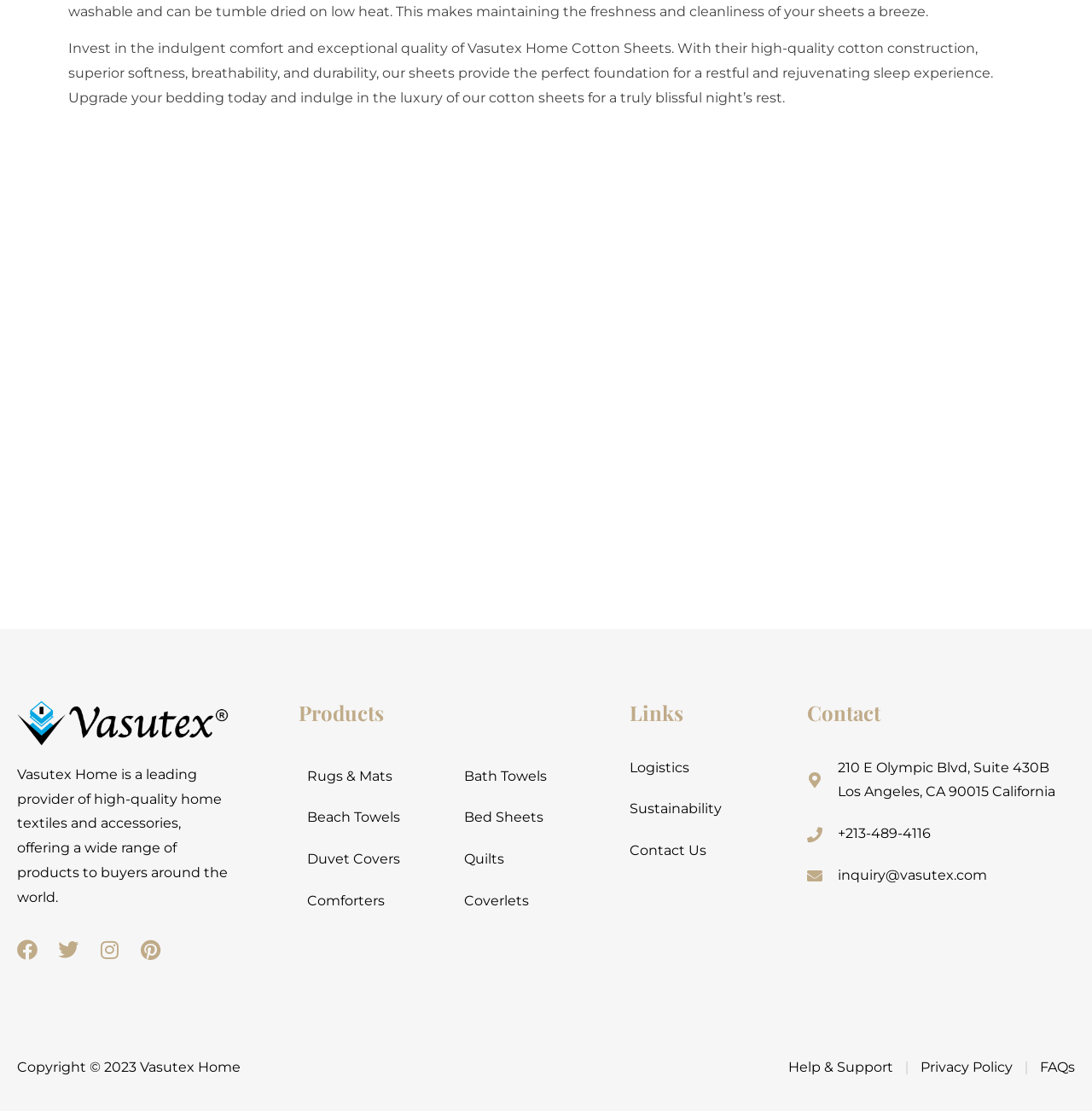Please answer the following question using a single word or phrase: 
What type of products does Vasutex Home offer?

Home textiles and accessories